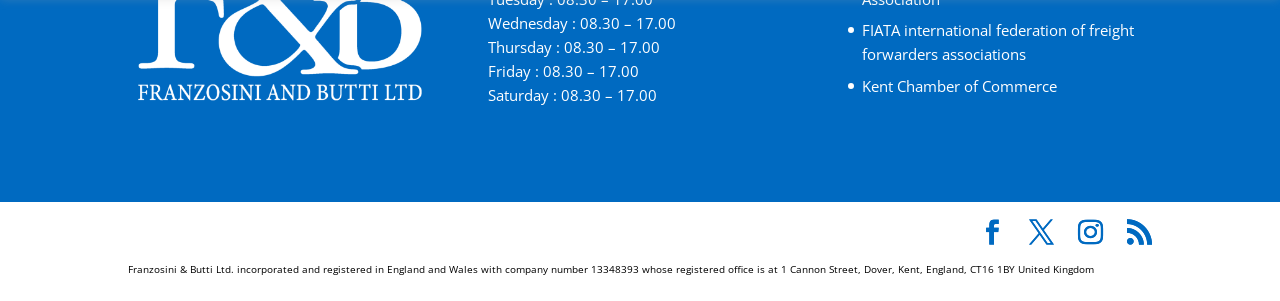Identify the bounding box coordinates of the HTML element based on this description: "RSS".

[0.88, 0.721, 0.9, 0.829]